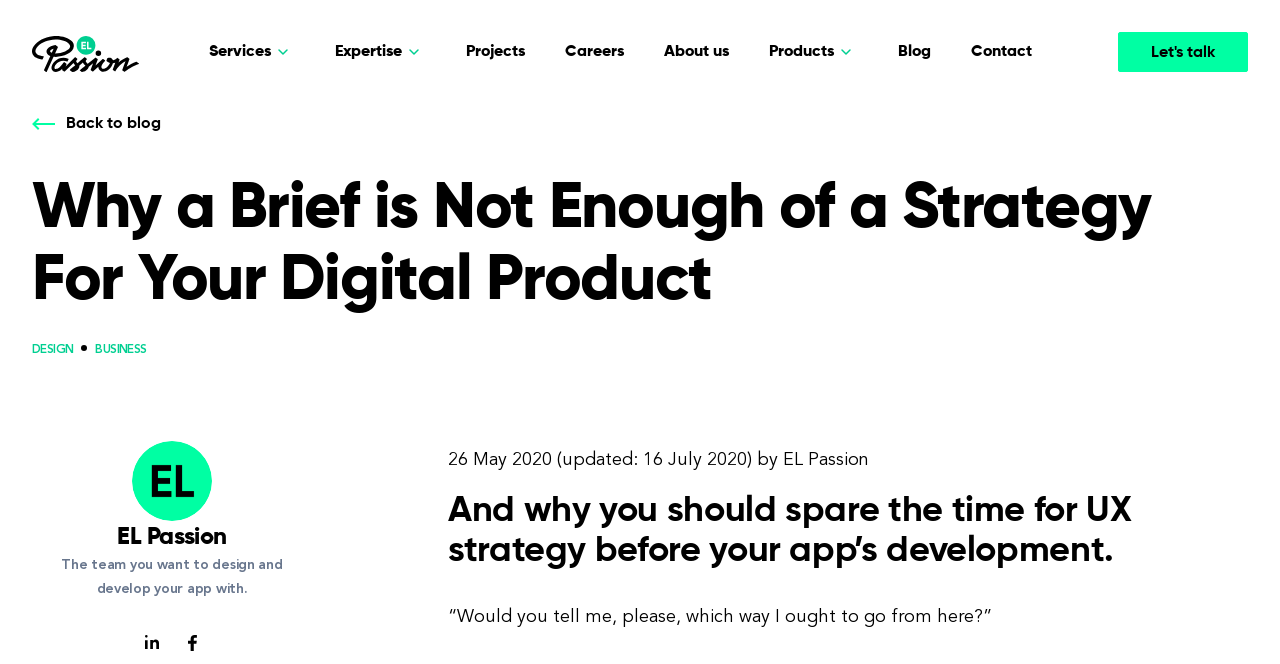Based on the image, please elaborate on the answer to the following question:
What is the last link on the top navigation bar?

I examined the top navigation bar and found the last link to be 'Contact', which has a bounding box of [0.758, 0.06, 0.806, 0.096].